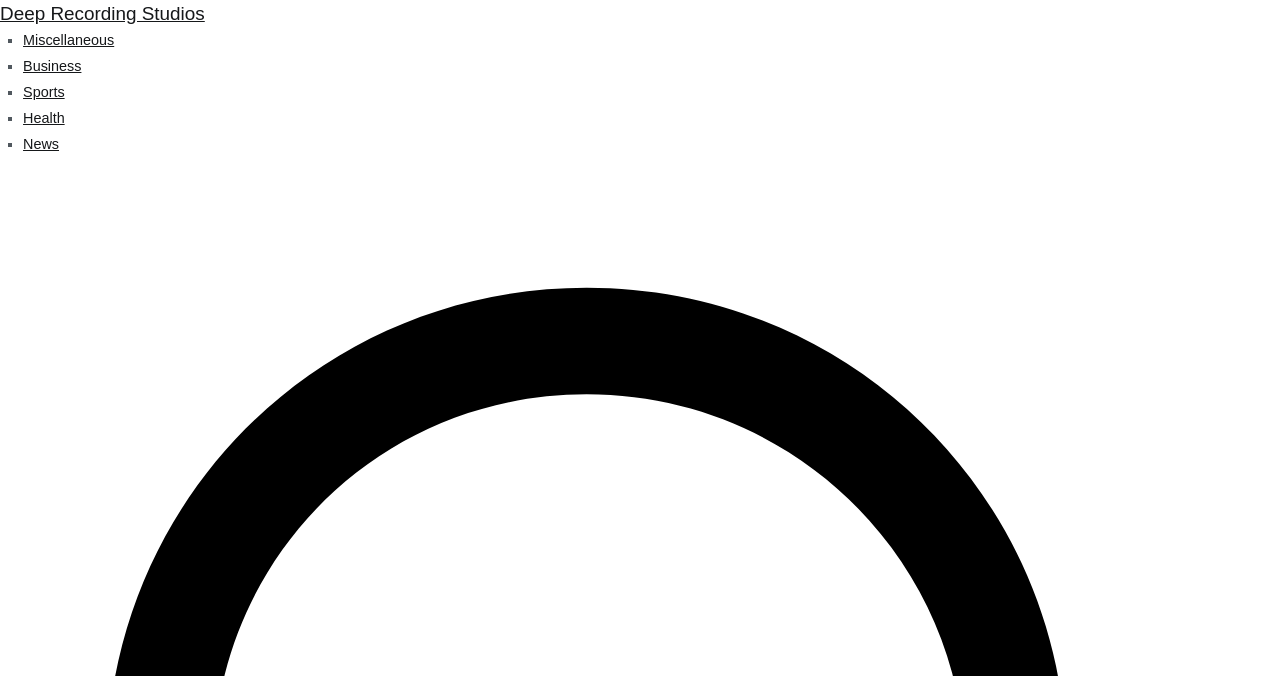Use a single word or phrase to answer the question:
What is the last category listed?

News